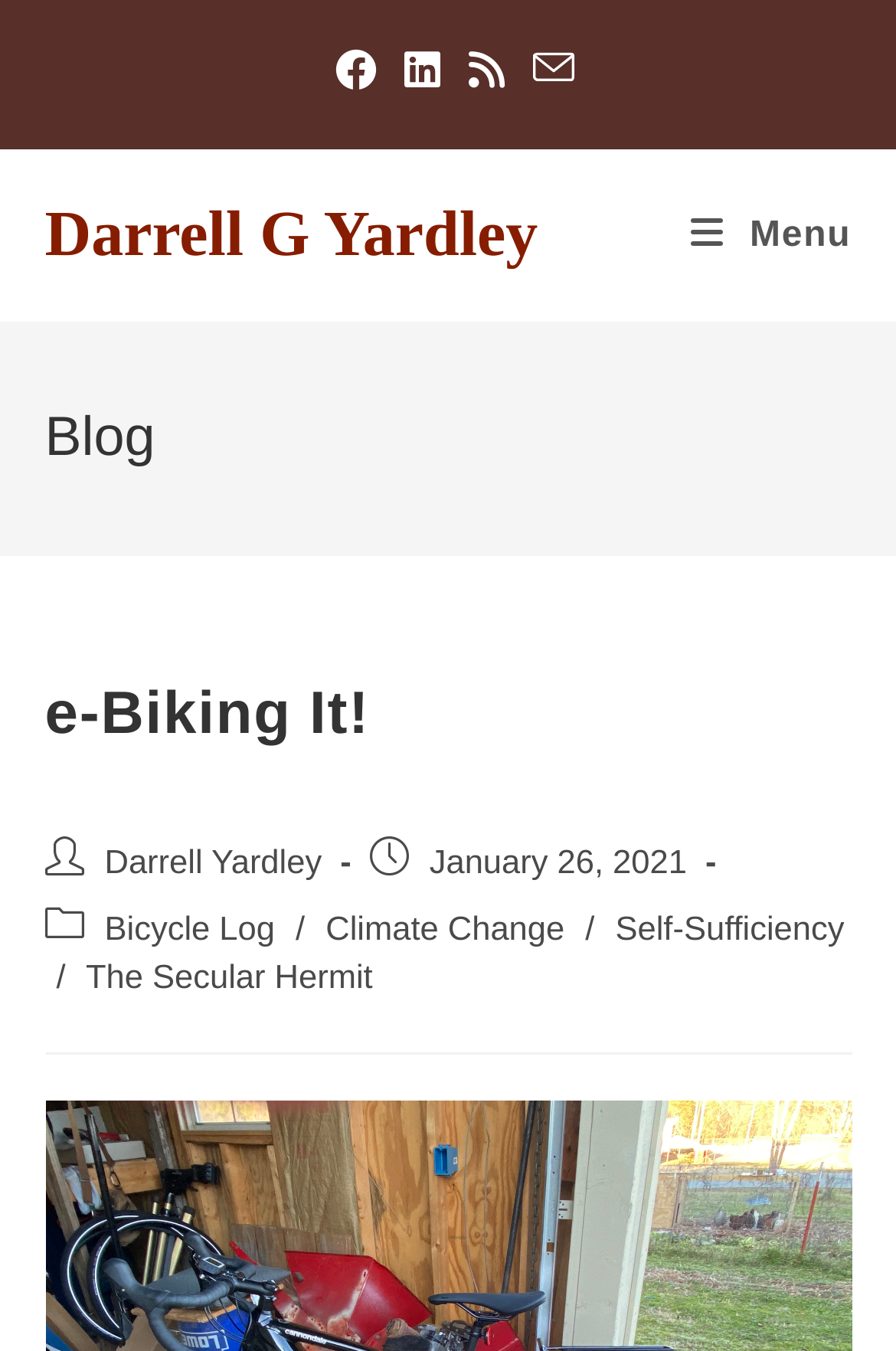Who is the author of the latest article? Refer to the image and provide a one-word or short phrase answer.

Darrell Yardley